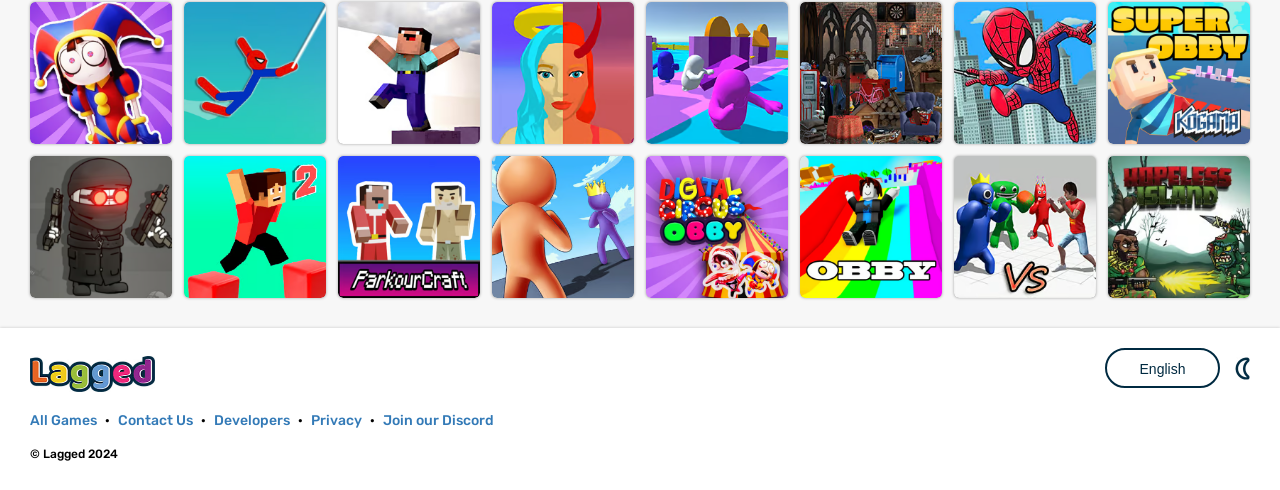Please locate the bounding box coordinates of the element that should be clicked to complete the given instruction: "Play Digital Circus: Parkour Game".

[0.023, 0.005, 0.134, 0.295]